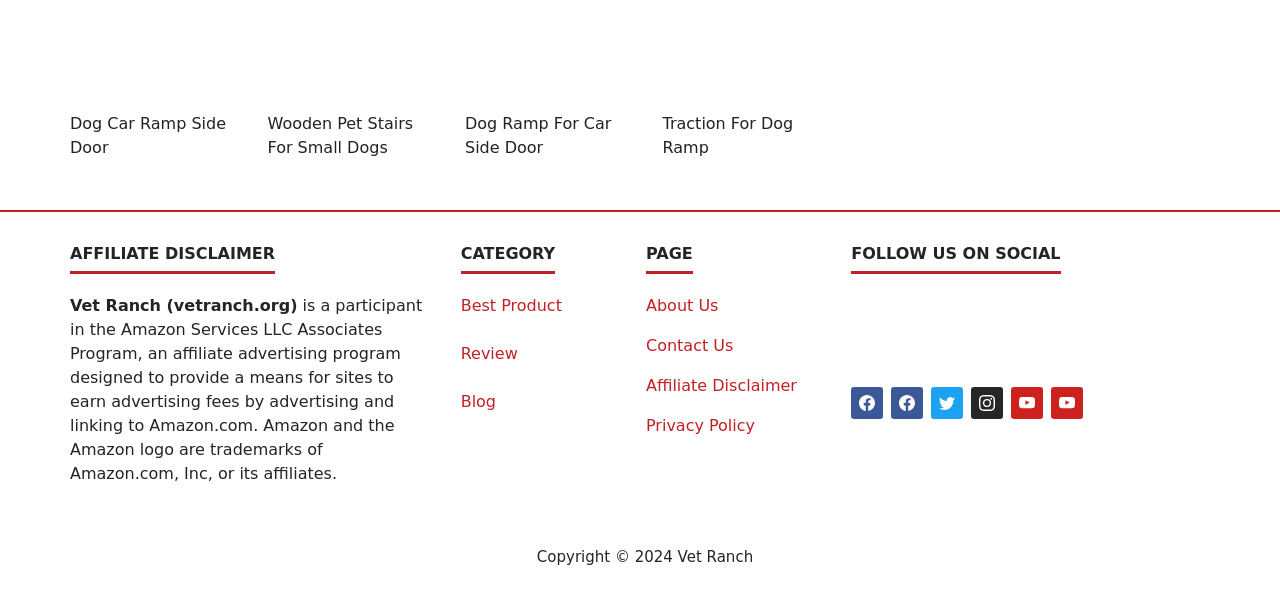Utilize the information from the image to answer the question in detail:
What type of program is mentioned in the affiliate disclaimer?

The affiliate disclaimer section mentions that 'Vet Ranch (vetranch.org) is a participant in the Amazon Services LLC Associates Program, an affiliate advertising program designed to provide a means for sites to earn advertising fees by advertising and linking to Amazon.com'.